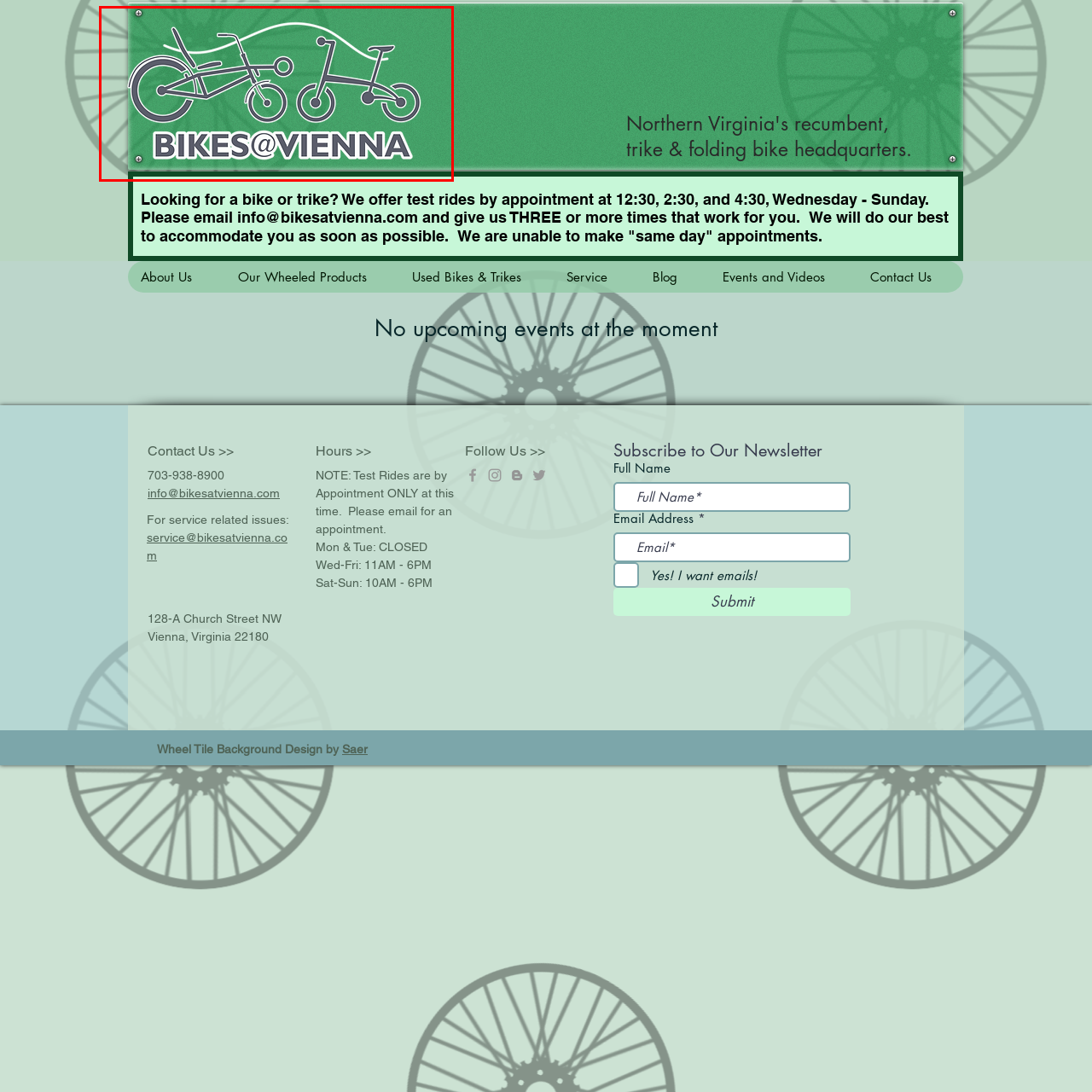Where is the text 'BIKES@VIENNA' positioned in the logo?
Focus on the image inside the red bounding box and offer a thorough and detailed answer to the question.

According to the caption, the text 'BIKES@VIENNA' is boldly positioned at the bottom of the logo, inviting customers to explore their offerings.